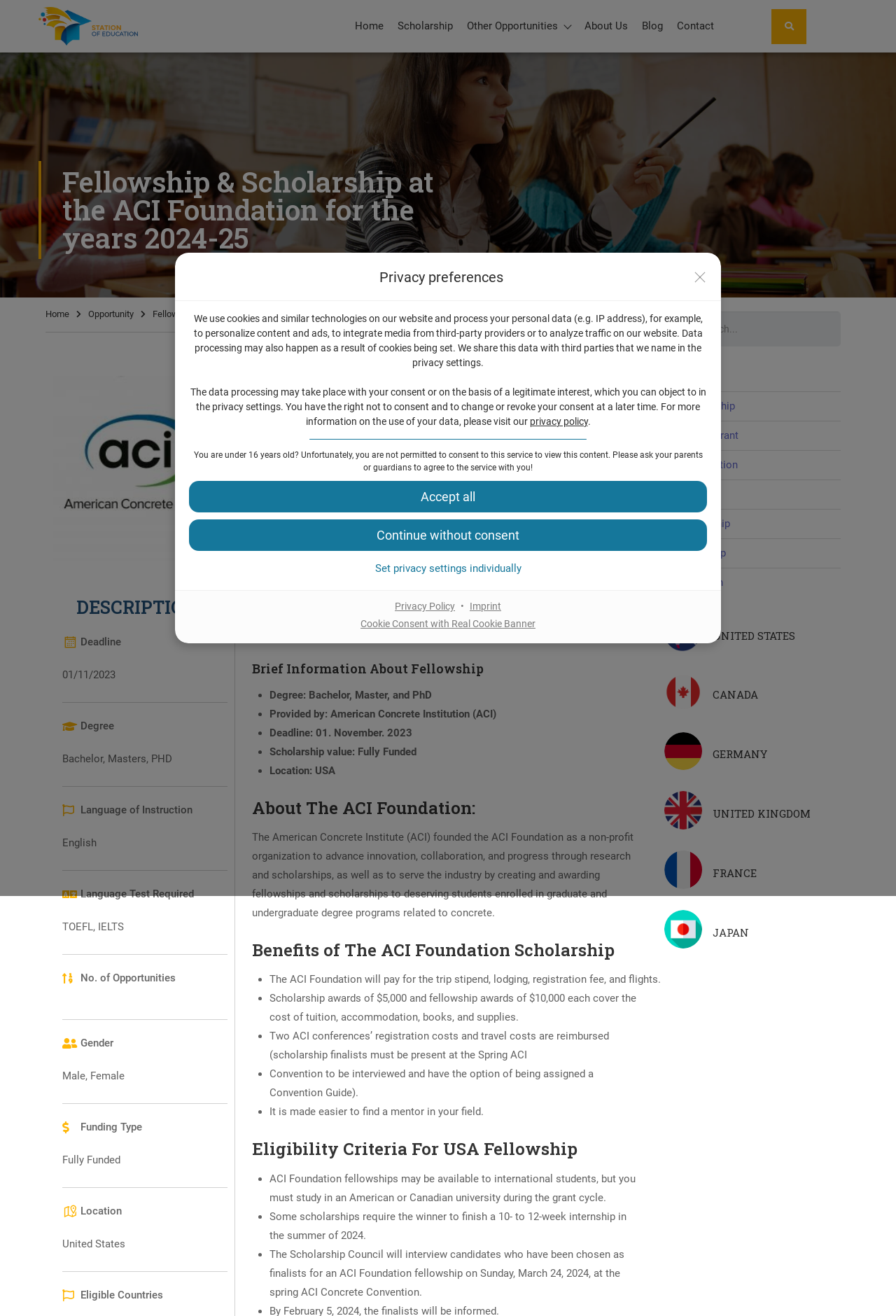Answer the question below in one word or phrase:
What is the age restriction for consenting to the service?

16 years old